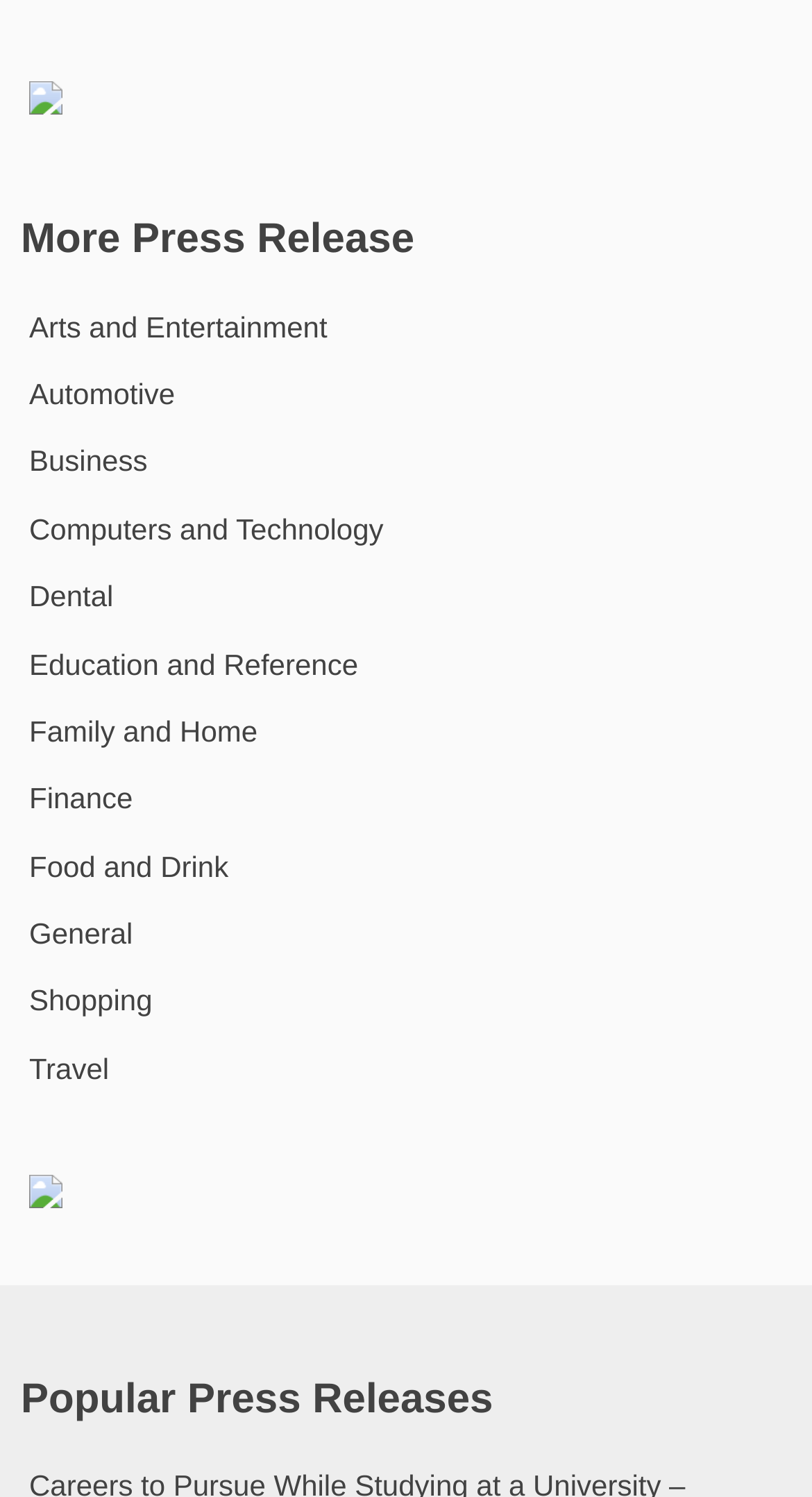Identify the bounding box coordinates of the clickable region required to complete the instruction: "Click on Arts and Entertainment". The coordinates should be given as four float numbers within the range of 0 and 1, i.e., [left, top, right, bottom].

[0.036, 0.207, 0.403, 0.229]